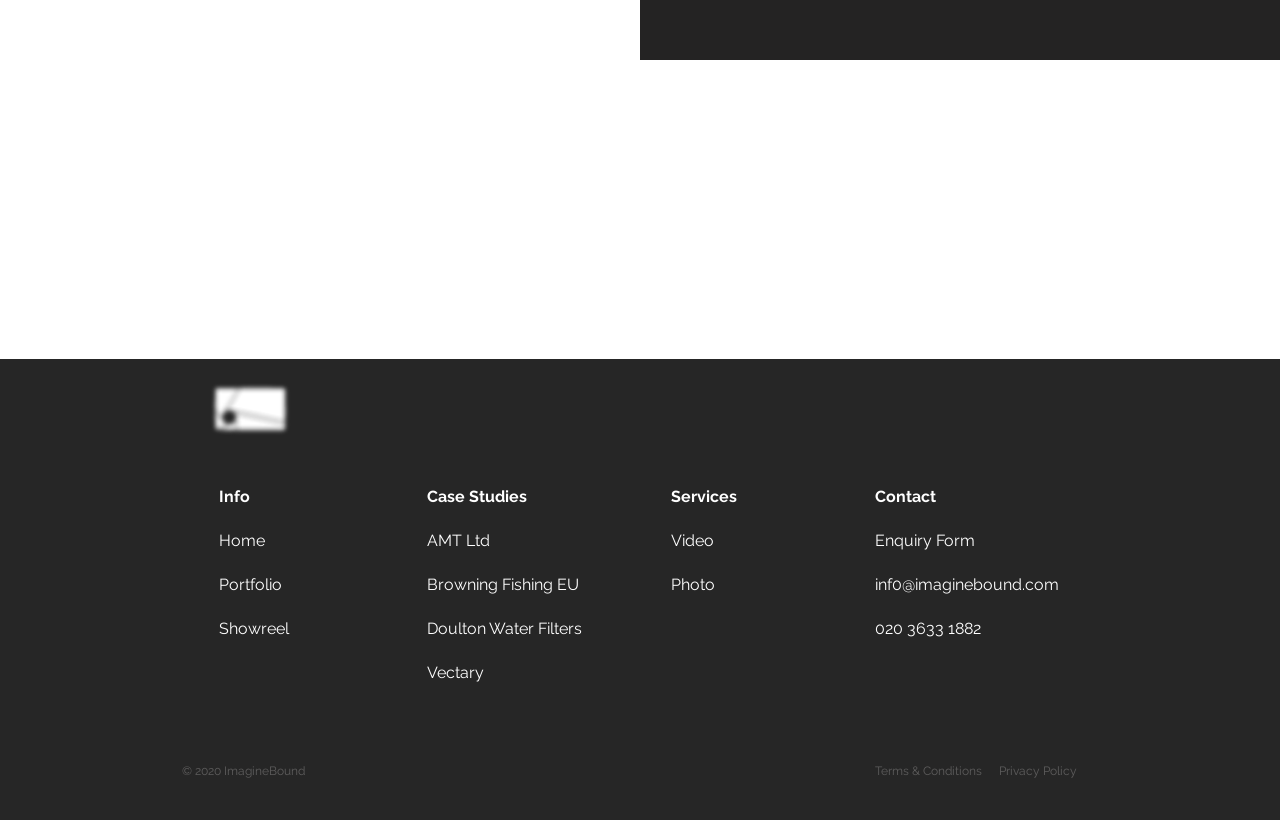What is the company name in the 'Case Studies' section?
Give a single word or phrase as your answer by examining the image.

AMT Ltd, Browning Fishing EU, Doulton Water Filters